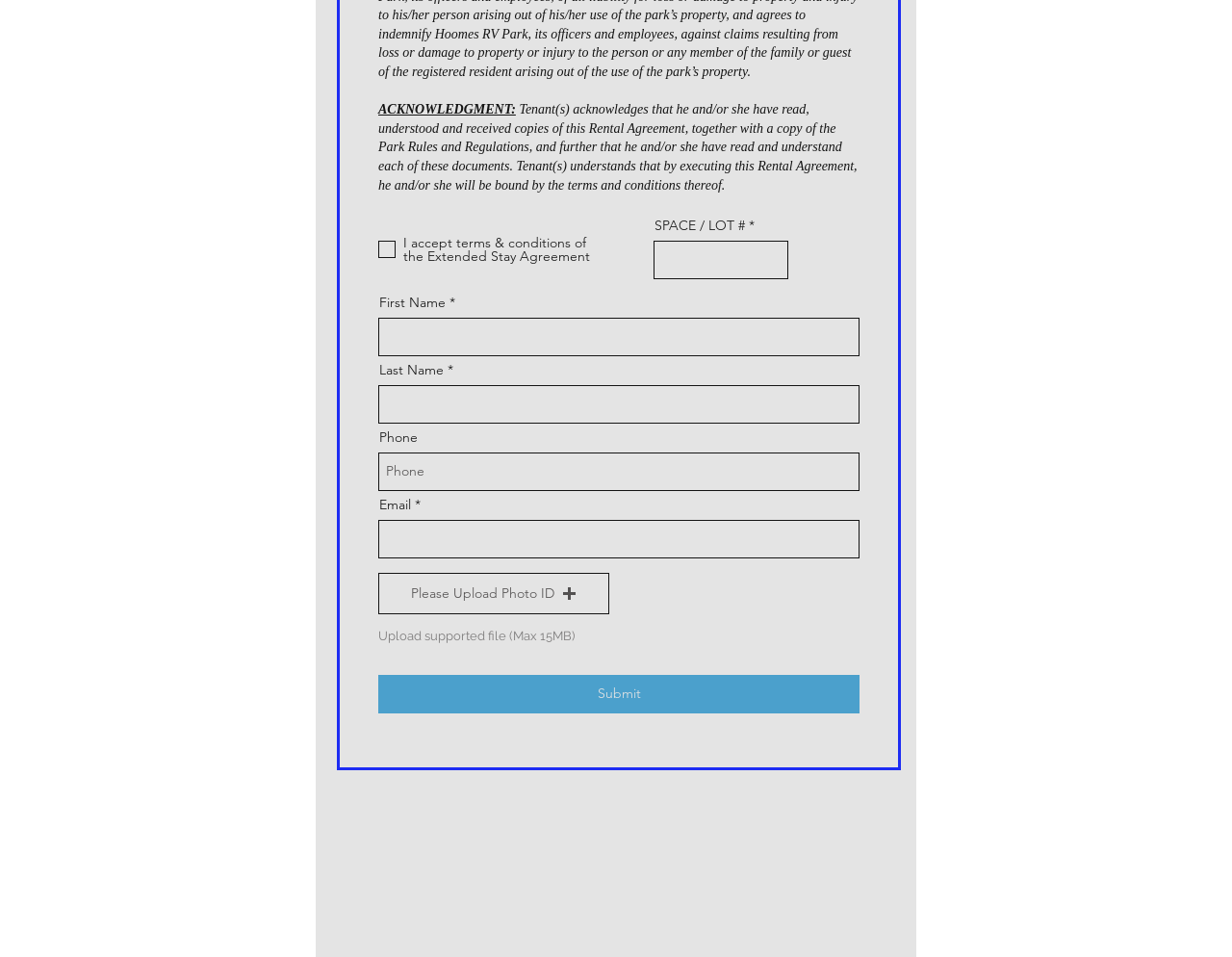What is required to submit the form?
Please give a detailed and thorough answer to the question, covering all relevant points.

The form has several required textboxes, including 'SPACE / LOT #', 'First Name', 'Last Name', and 'Email', which must be filled in before the user can submit the form.